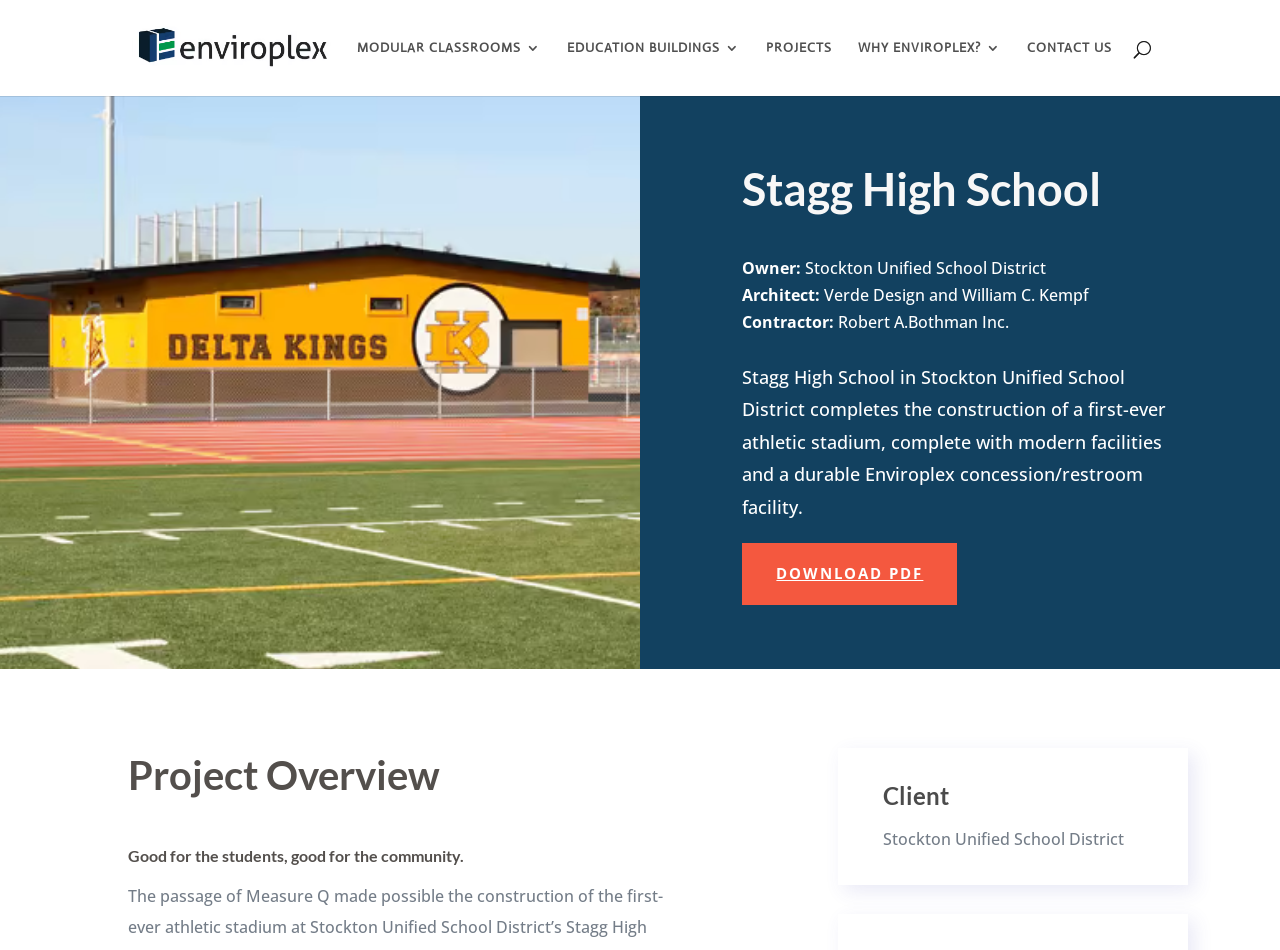Respond with a single word or phrase for the following question: 
What is the purpose of the Enviroplex facility?

concession and restroom